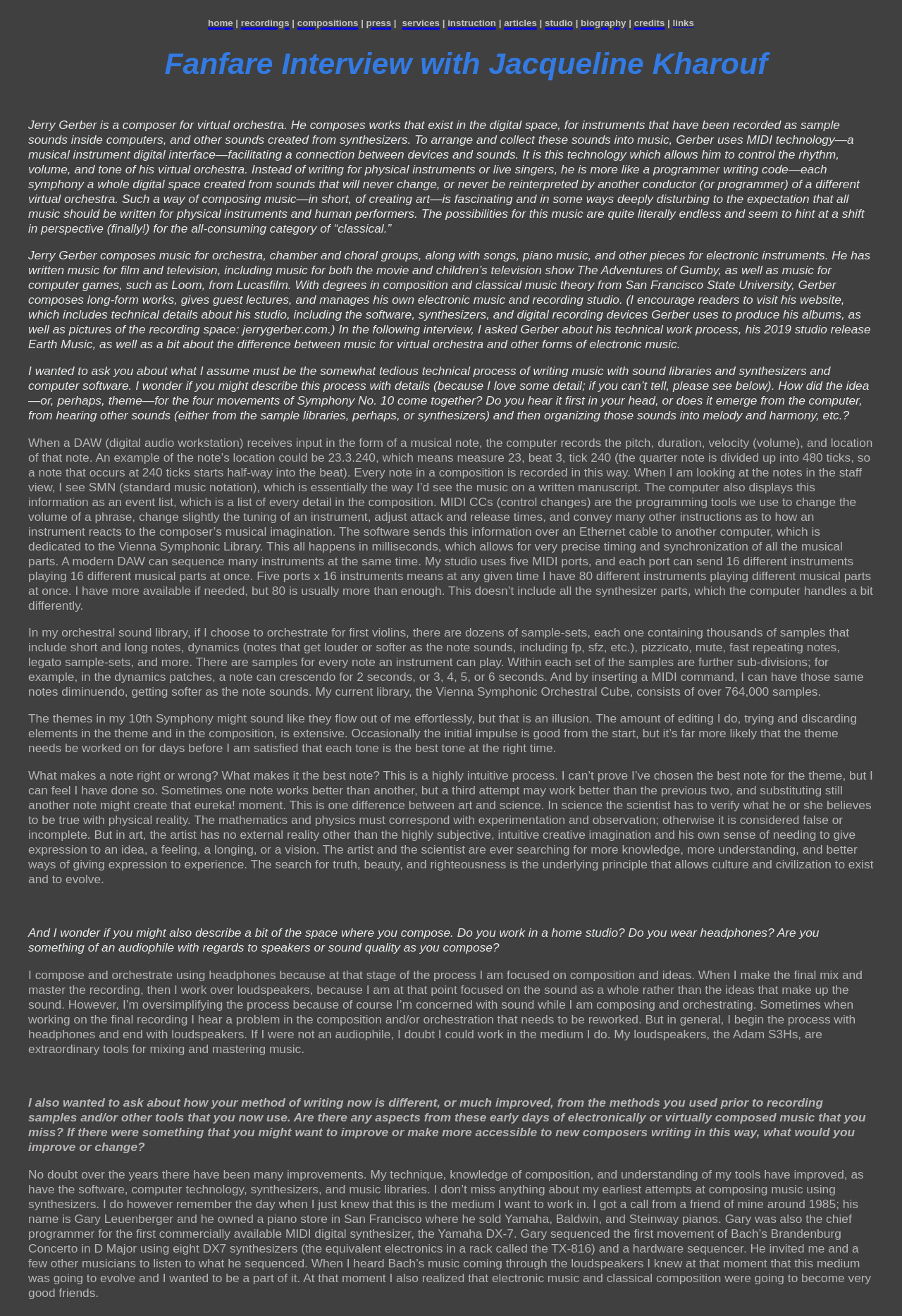What is MIDI technology used for?
Based on the screenshot, provide your answer in one word or phrase.

Facilitating connection between devices and sounds